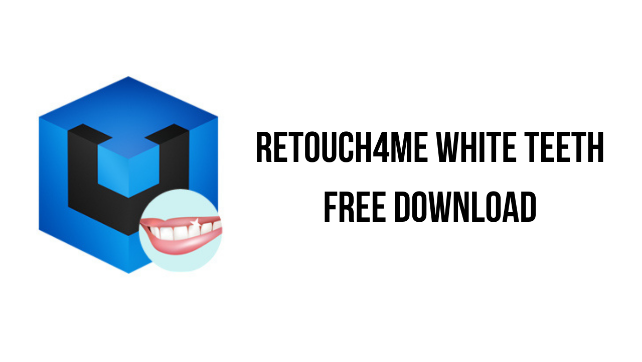Look at the image and give a detailed response to the following question: What is the availability of the software?

The right side of the image boldly displays the title in large, striking text, emphasizing the availability of the software for free download, which indicates that users can download the software without any cost.